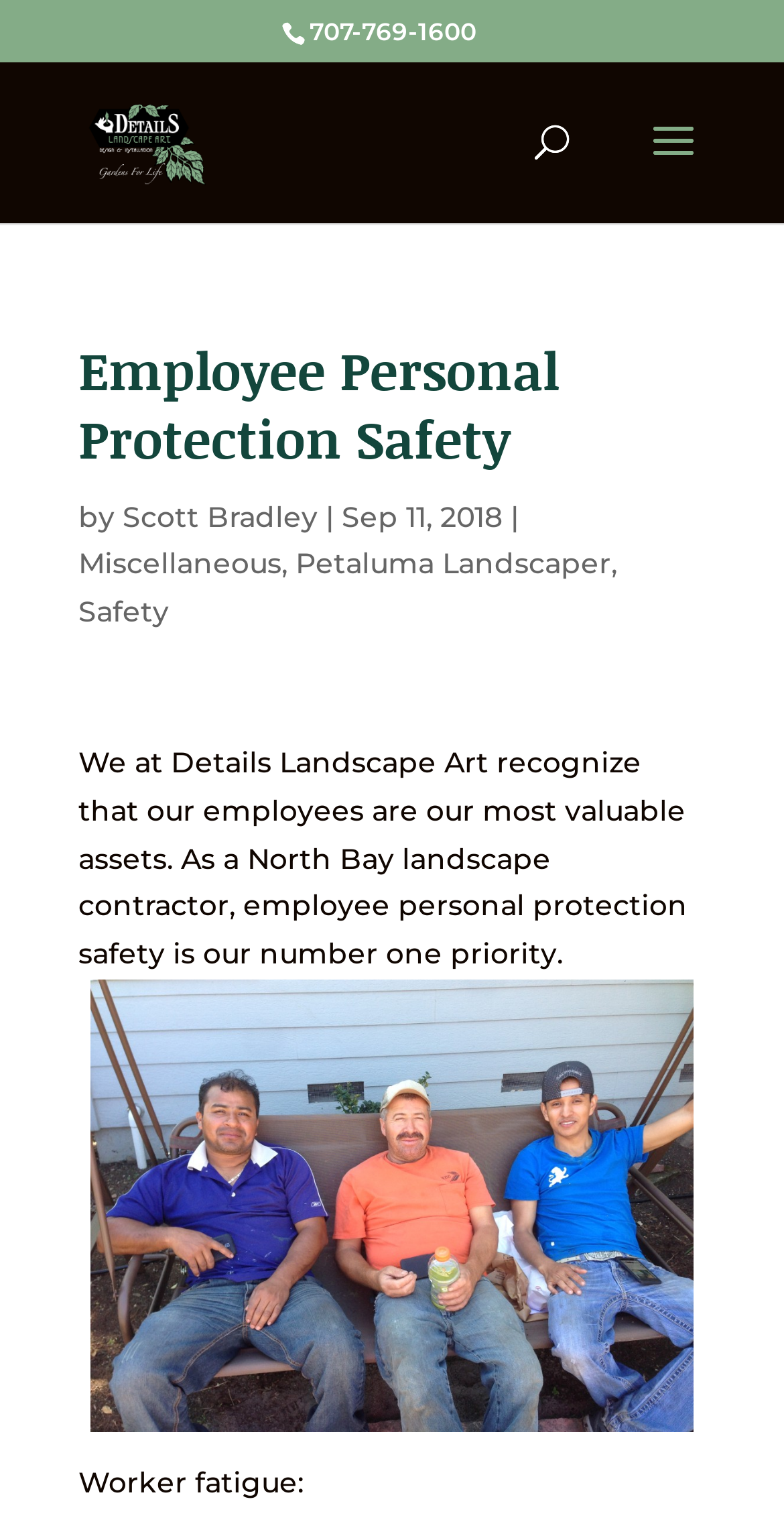What is the date of the article?
Examine the webpage screenshot and provide an in-depth answer to the question.

I found the date of the article by looking at the text following the author's name. The text 'Sep 11, 2018' is in a format that is commonly used to represent dates, and it is located near the author's name, which suggests that it is the date of the article.